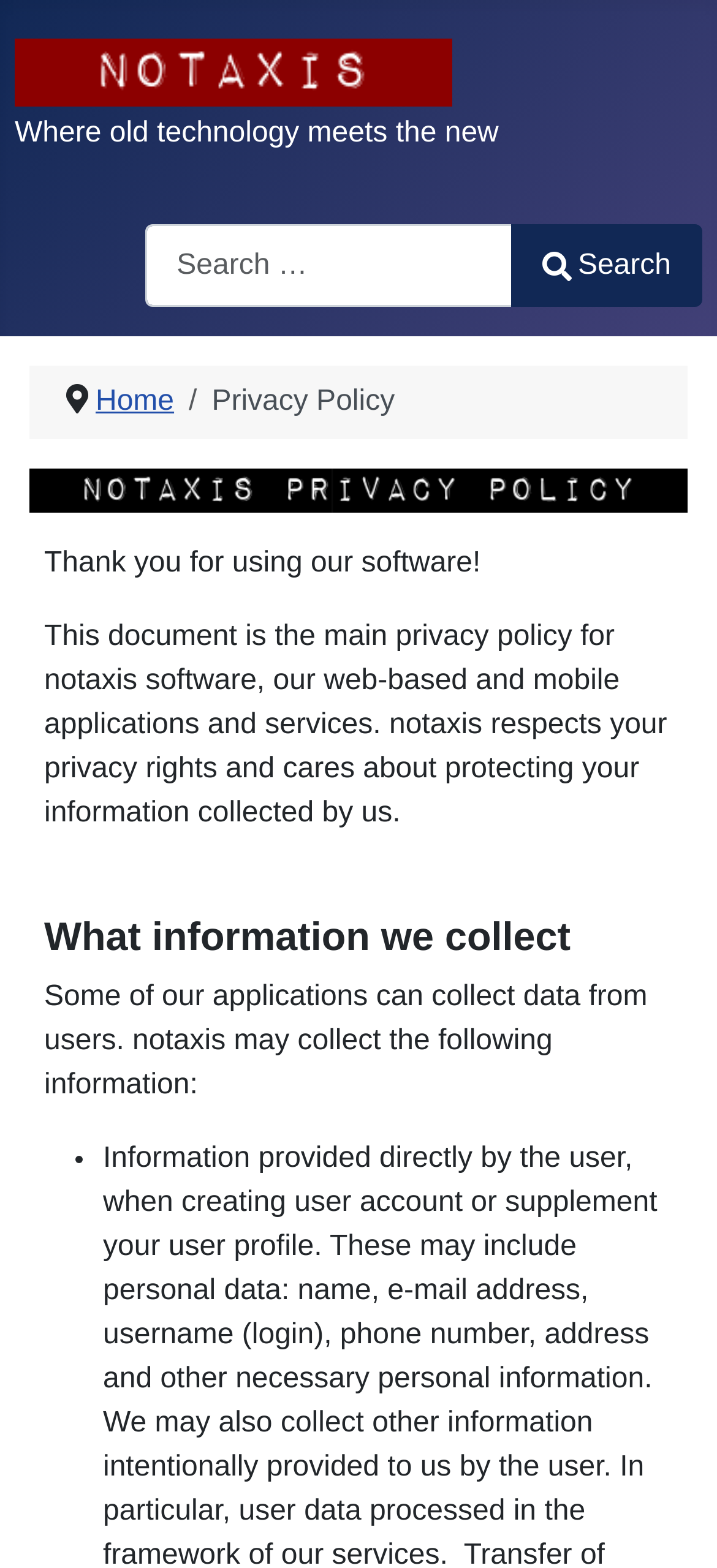Is there a way to navigate to the home page?
Respond with a short answer, either a single word or a phrase, based on the image.

Yes